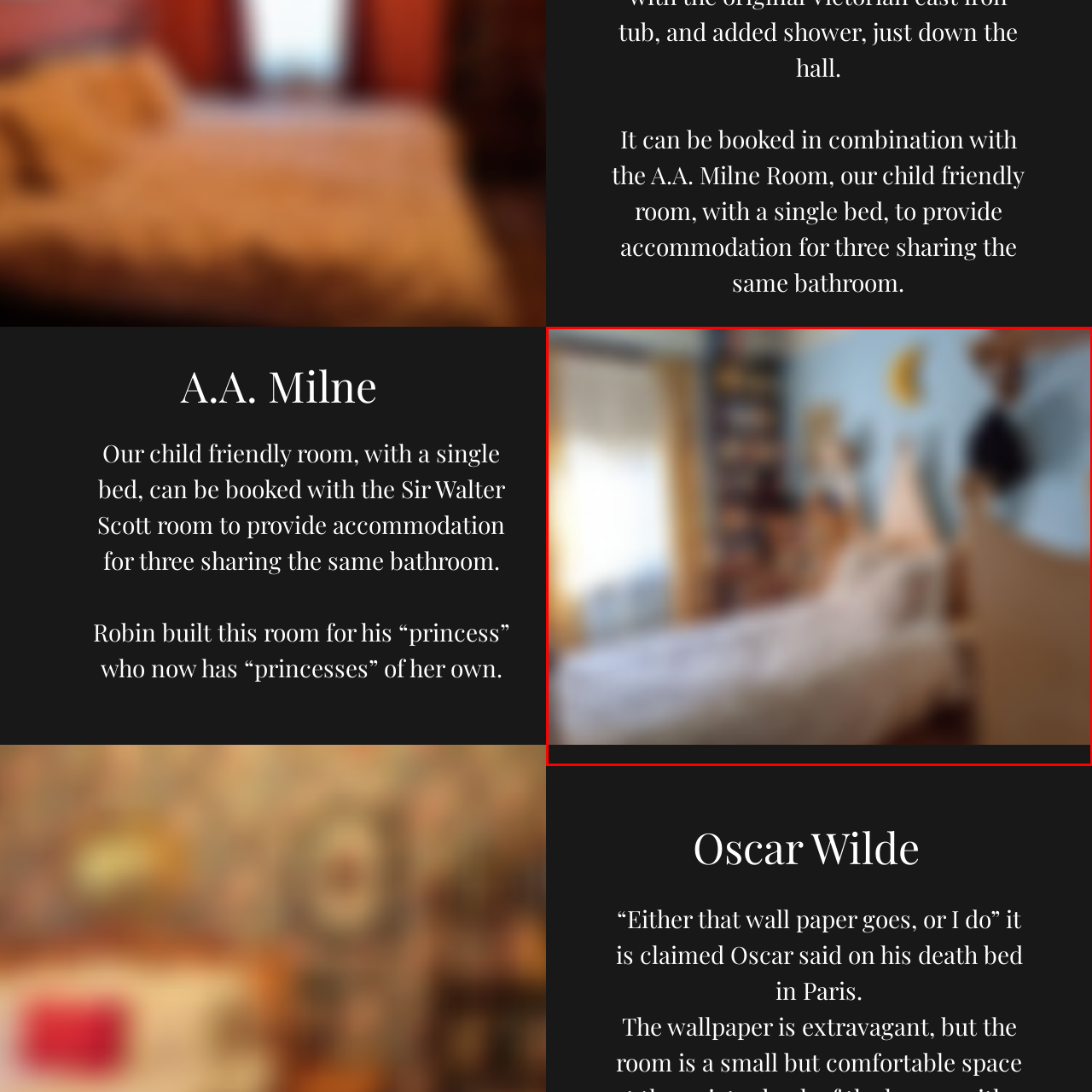How many guests can be accommodated in the A.A. Milne Room and the Sir Walter Scott room together?
Inspect the image area outlined by the red bounding box and deliver a detailed response to the question, based on the elements you observe.

The A.A. Milne Room can be booked alongside the Sir Walter Scott room to accommodate three guests sharing the same bathroom, making it ideal for family stays or small groups looking for a unique and cozy lodging experience.